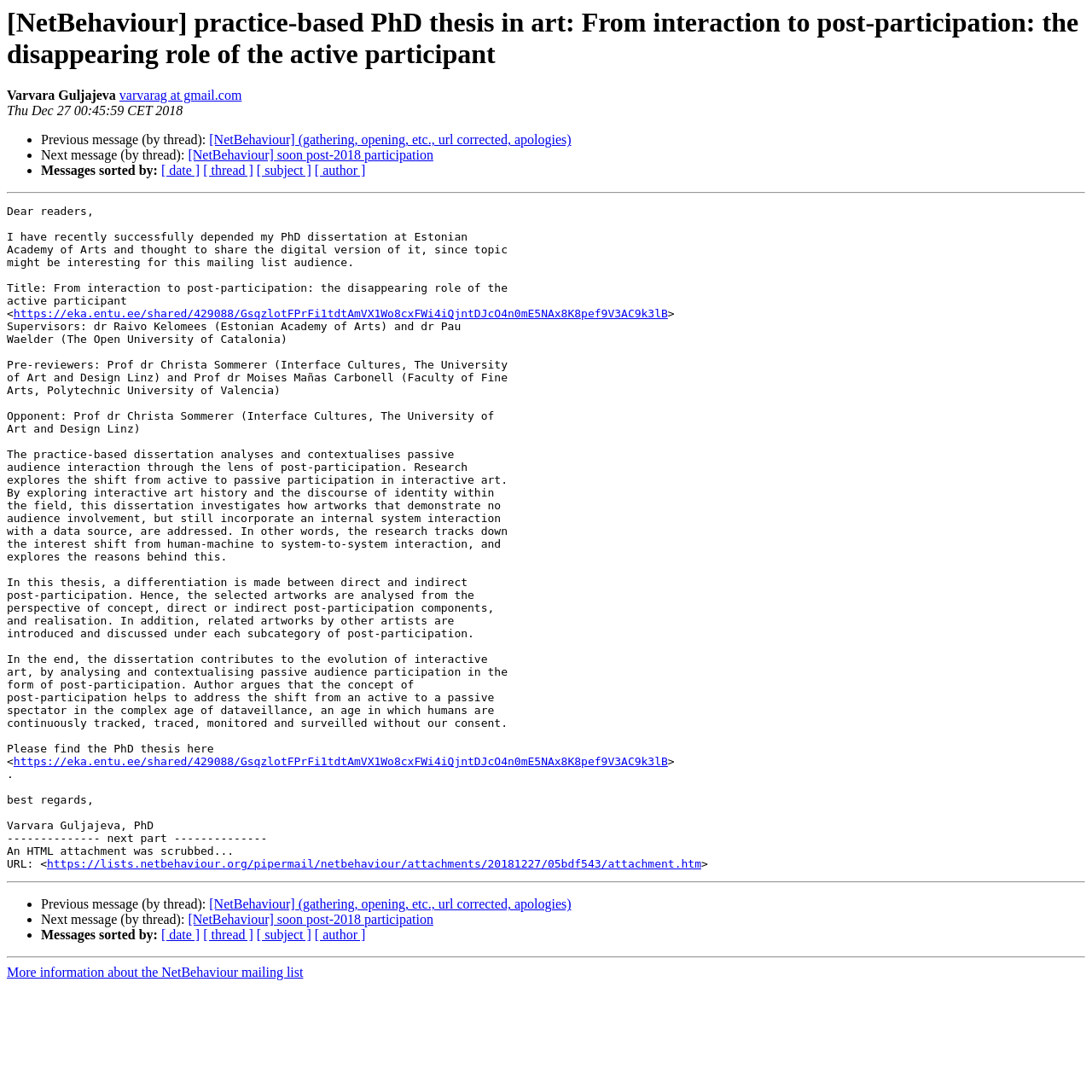Find the bounding box coordinates of the clickable area required to complete the following action: "View the previous message in the thread".

[0.192, 0.121, 0.523, 0.135]